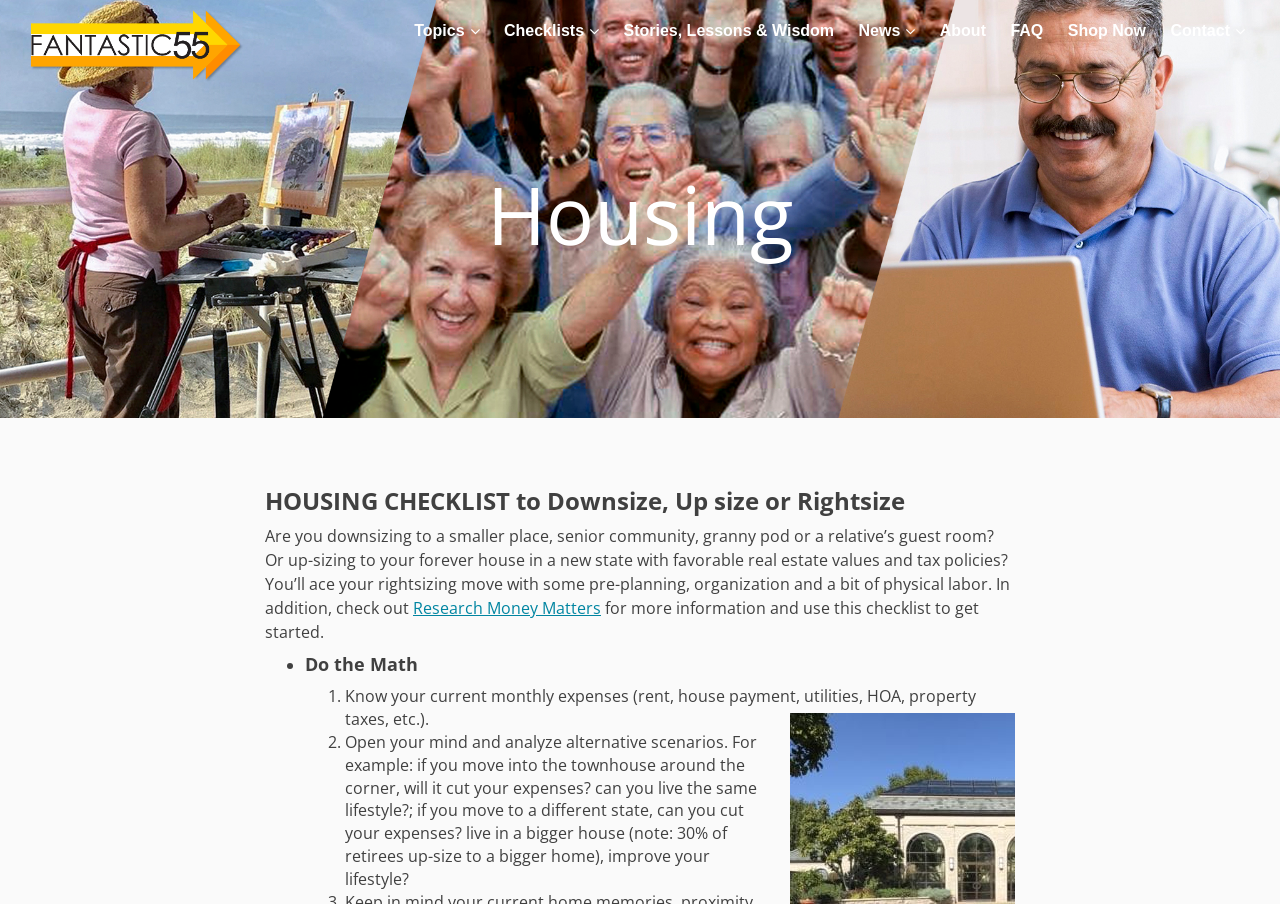Please locate the bounding box coordinates for the element that should be clicked to achieve the following instruction: "Read the 'HOUSING CHECKLIST' heading". Ensure the coordinates are given as four float numbers between 0 and 1, i.e., [left, top, right, bottom].

[0.207, 0.54, 0.793, 0.569]